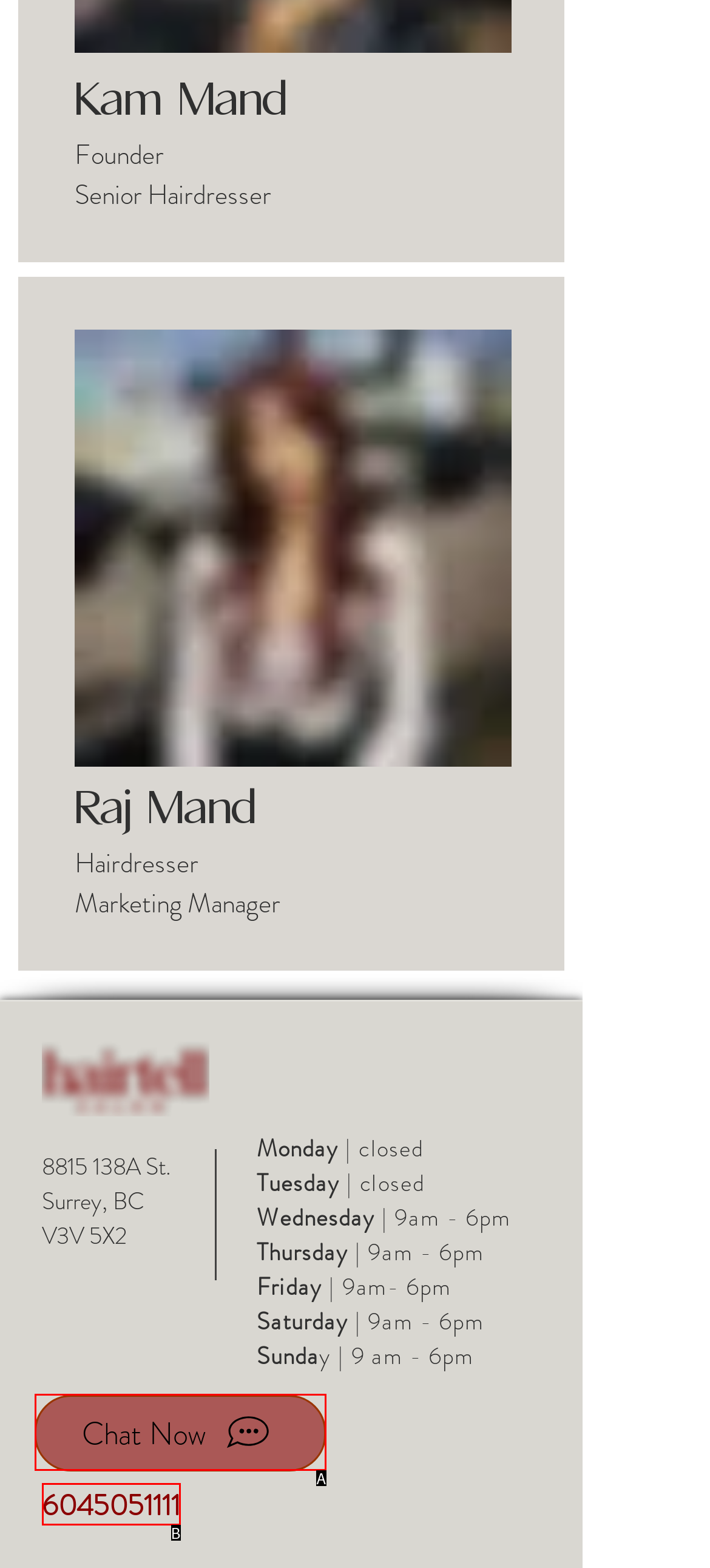Match the HTML element to the description: 6045051111. Respond with the letter of the correct option directly.

B